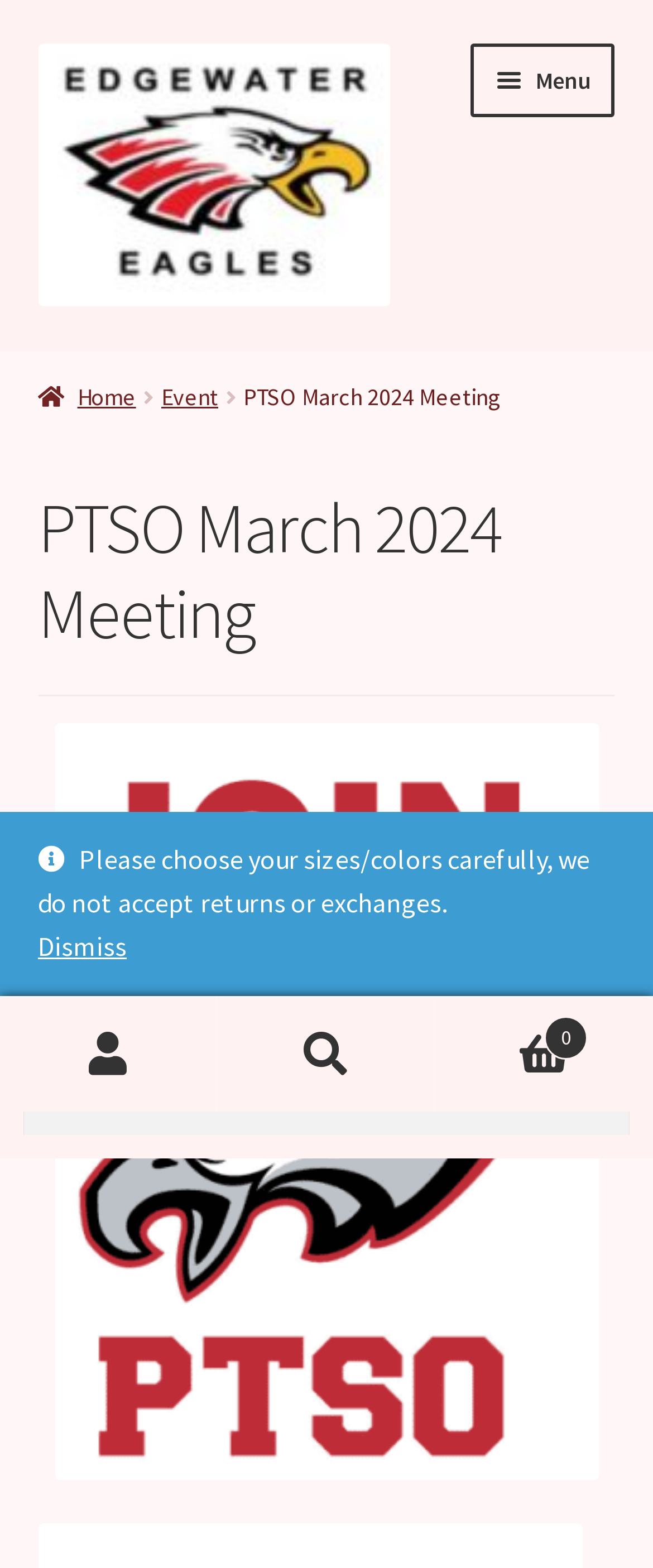Please analyze the image and give a detailed answer to the question:
What is the name of the high school?

I found the answer by looking at the link 'Edgewater High School PTSO' which is located at the top of the webpage, indicating that it is the name of the high school.